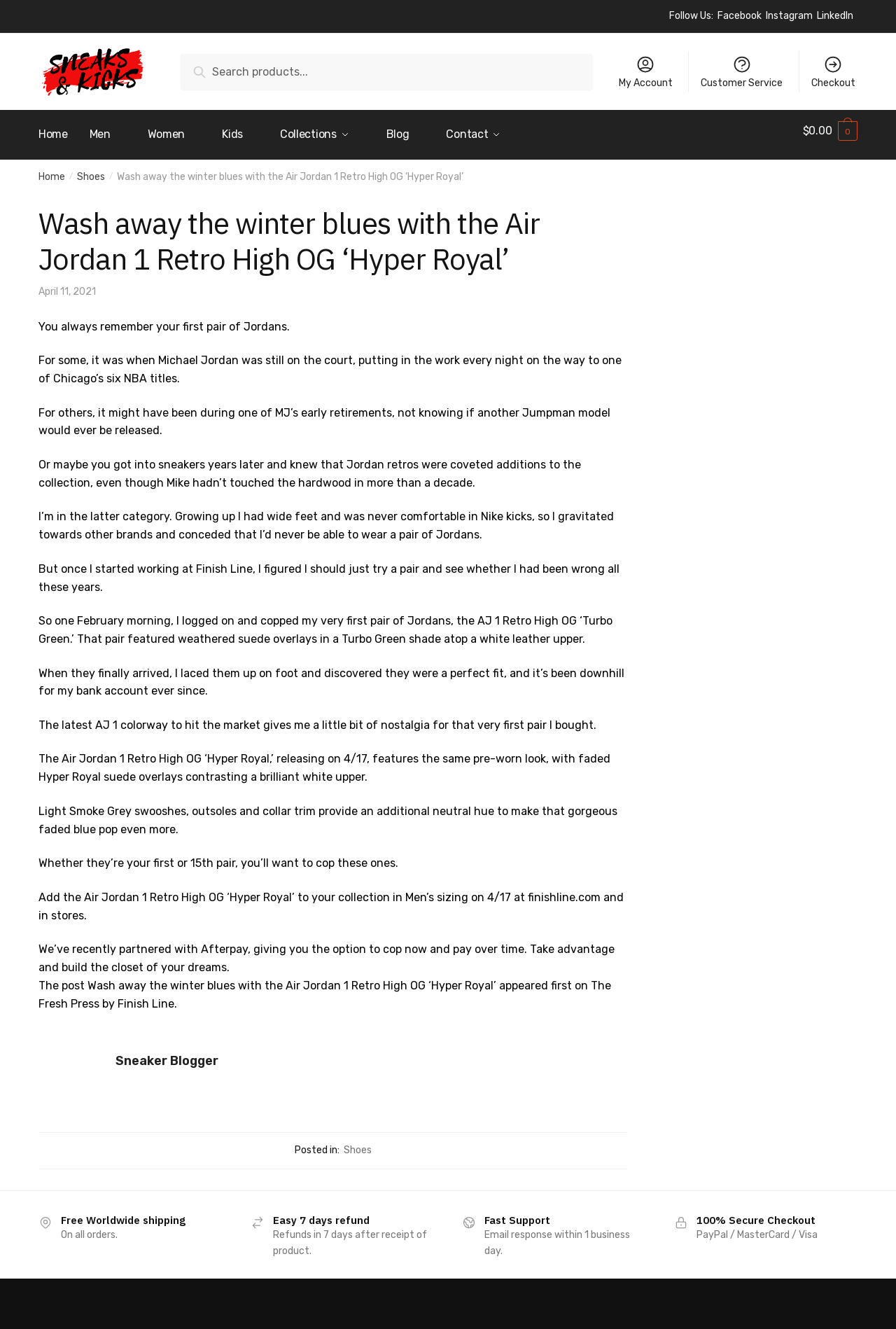Use the details in the image to answer the question thoroughly: 
What is the shipping policy?

I found the answer by looking at the text 'Free Worldwide shipping' which is displayed prominently on the webpage, indicating that the shipping policy is free worldwide shipping.